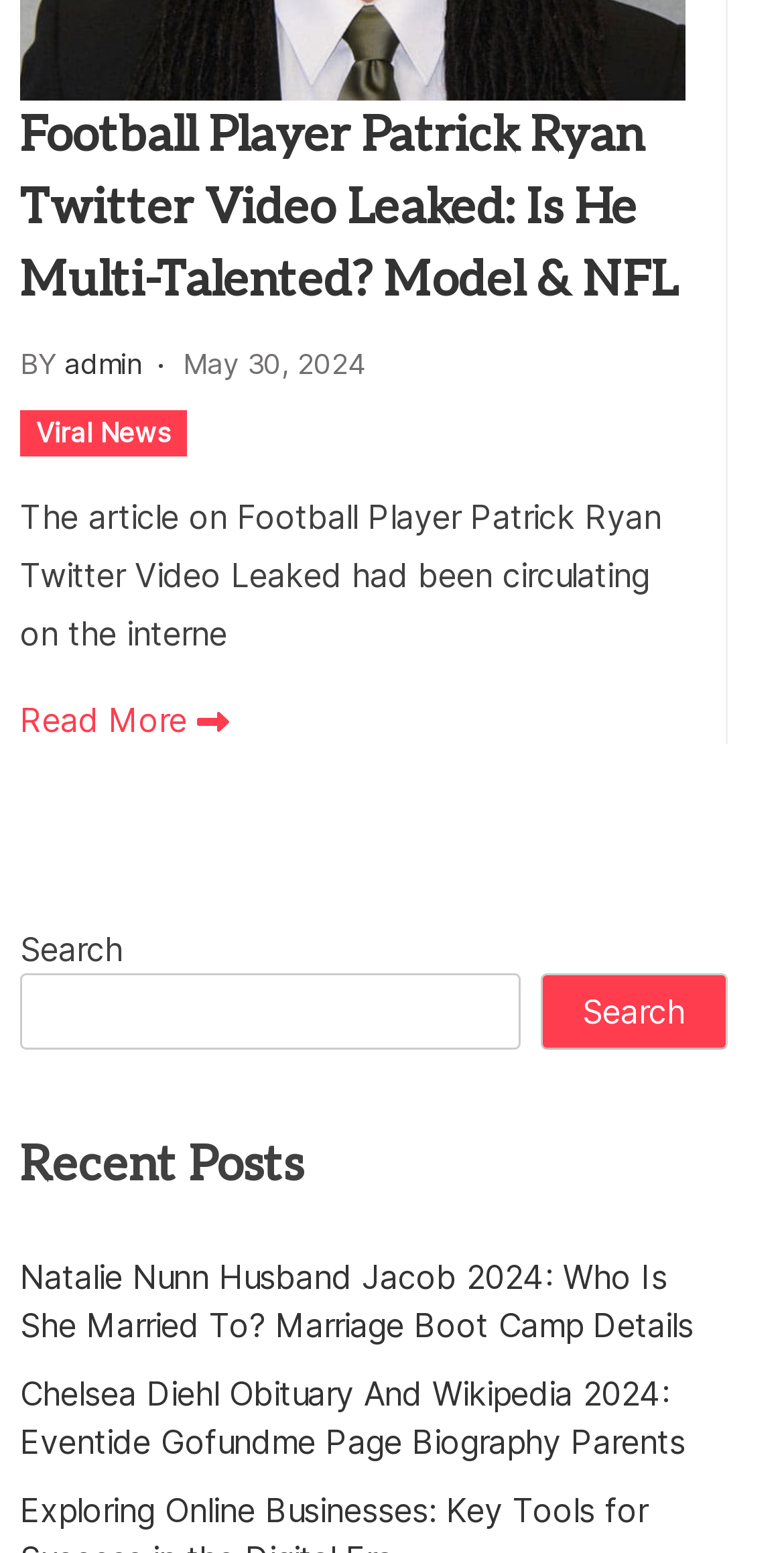Pinpoint the bounding box coordinates for the area that should be clicked to perform the following instruction: "Check recent posts".

[0.026, 0.727, 0.927, 0.774]